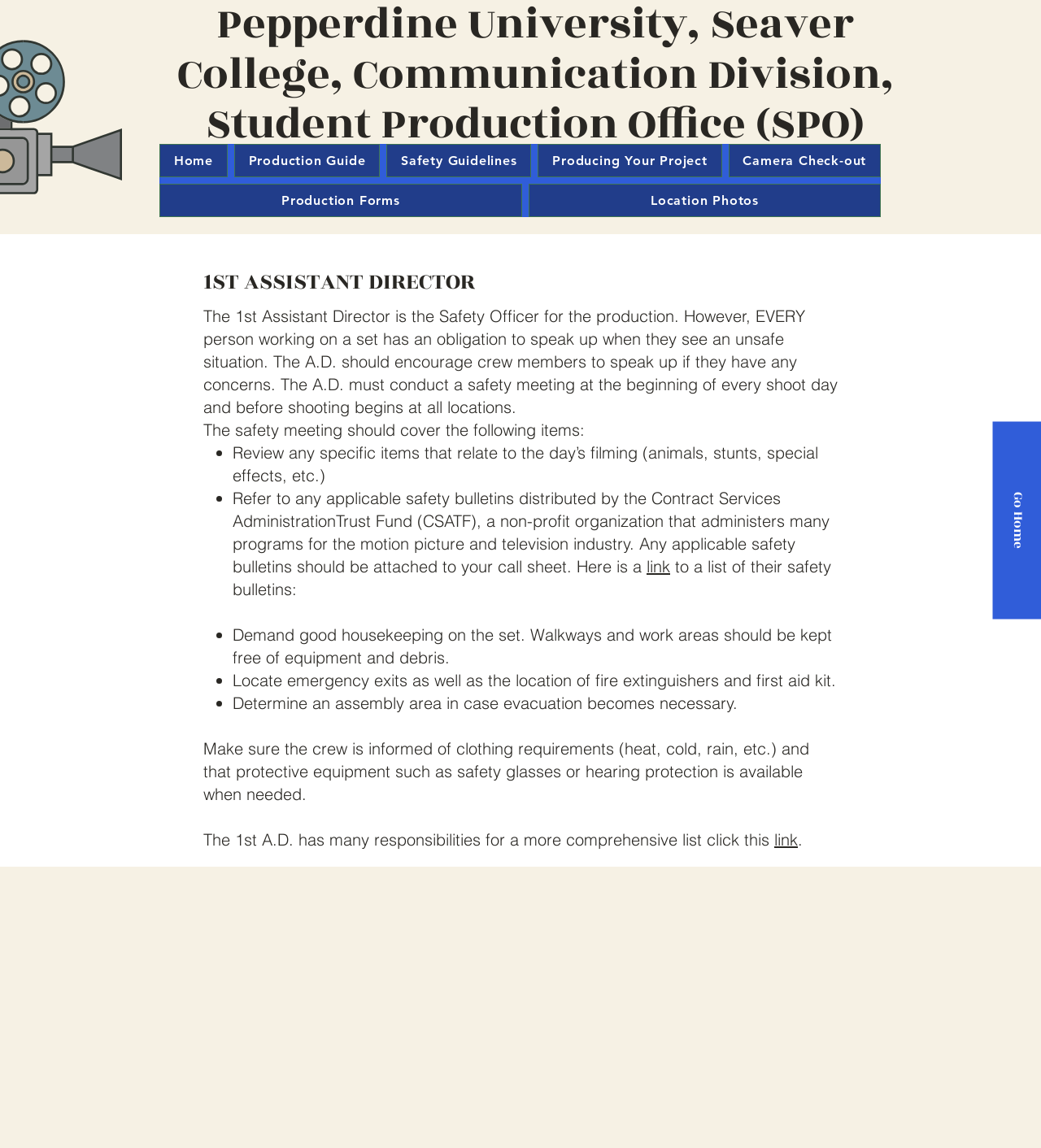Answer the following query concisely with a single word or phrase:
What should be covered in a safety meeting?

Specific items related to filming